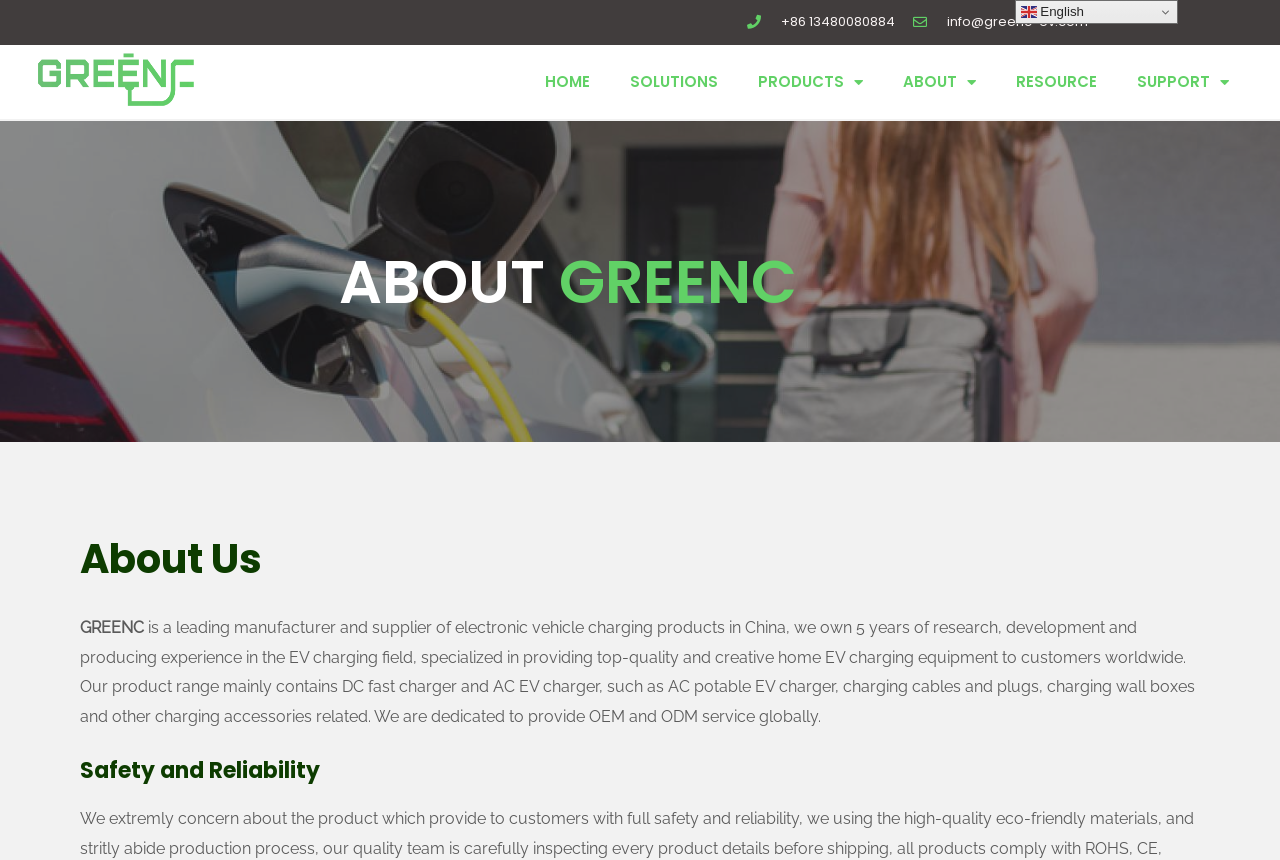Pinpoint the bounding box coordinates of the clickable element to carry out the following instruction: "Learn more about the program."

None